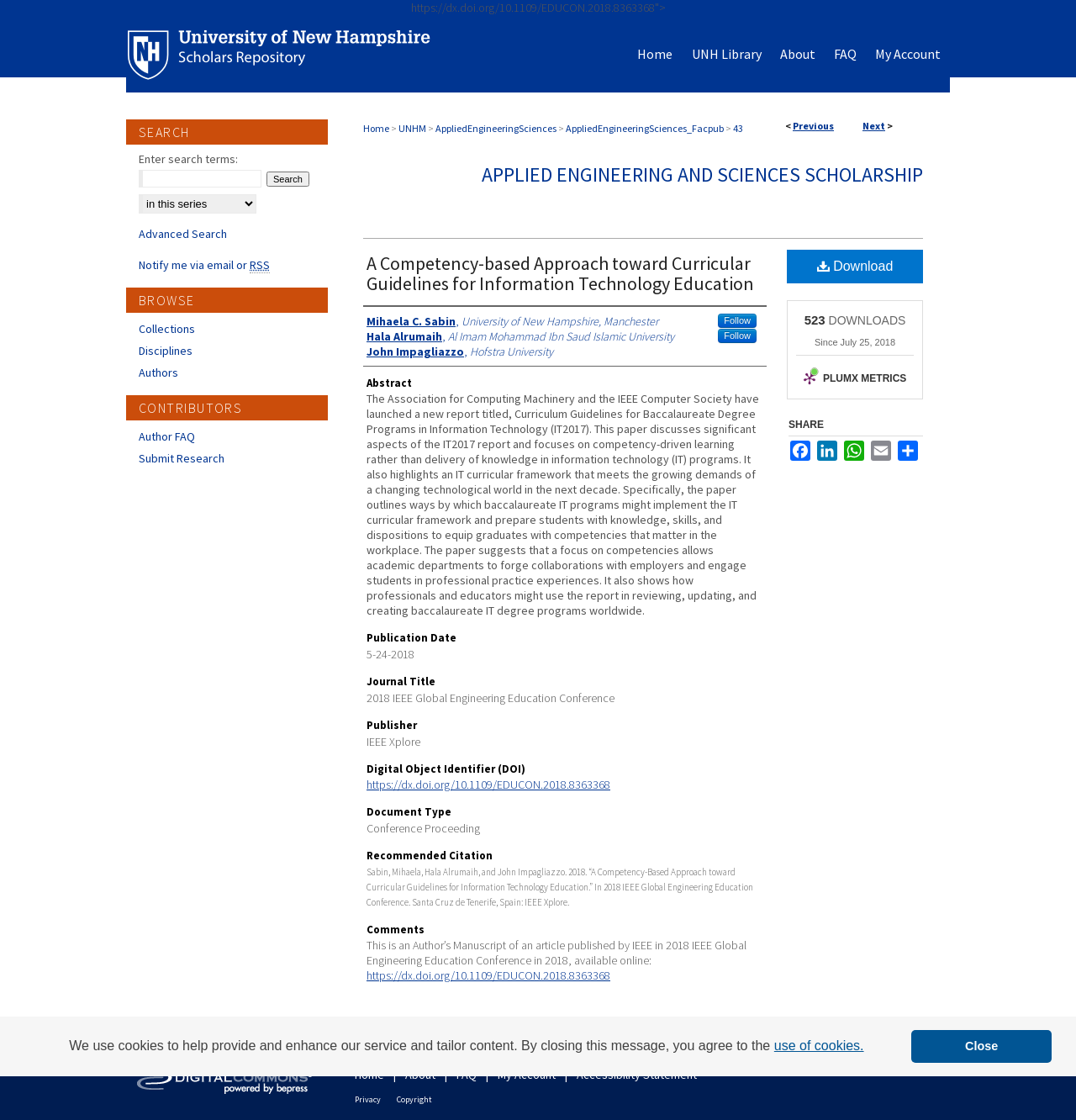Extract the bounding box of the UI element described as: "Close".

[0.847, 0.919, 0.978, 0.949]